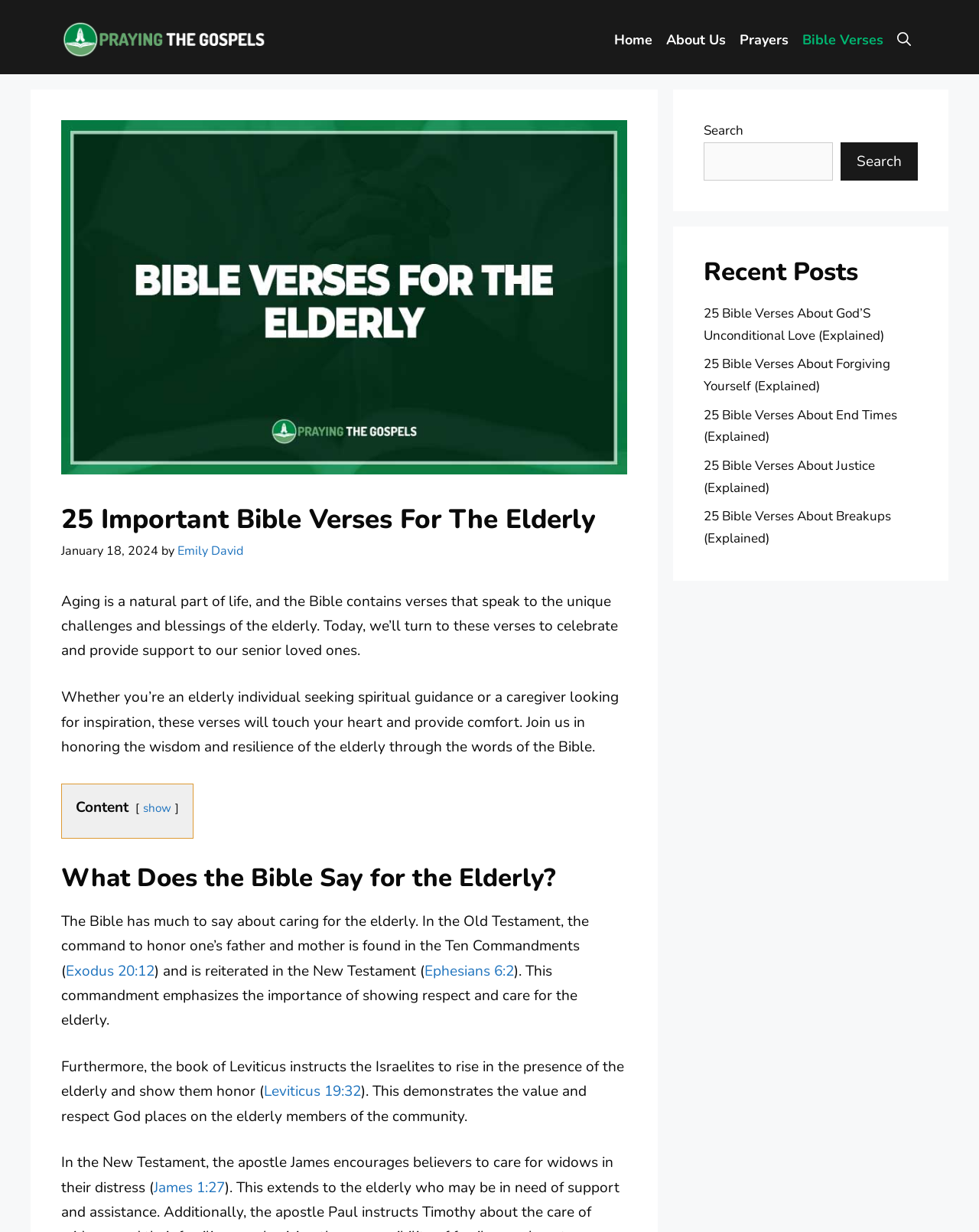Please determine the bounding box coordinates of the element's region to click for the following instruction: "Search for a keyword".

[0.719, 0.115, 0.851, 0.147]